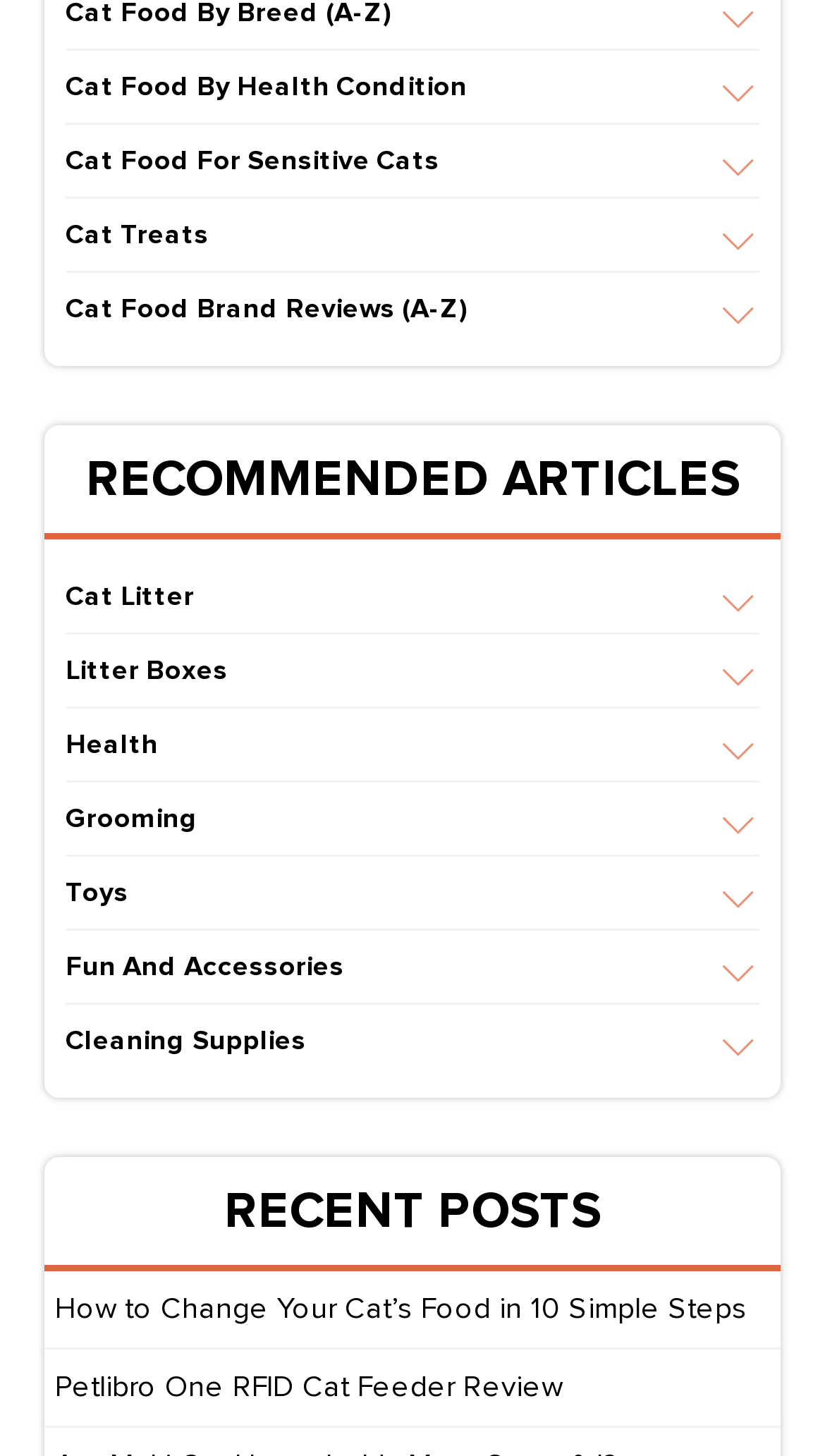What types of cat litter are available?
Answer the question with detailed information derived from the image.

Based on the webpage, there are multiple types of cat litter available, including Grain Free, High Protein, Low Protein, High Fiber, Raw, Freeze Dried, Holistic, Organic, Homemade, and more.